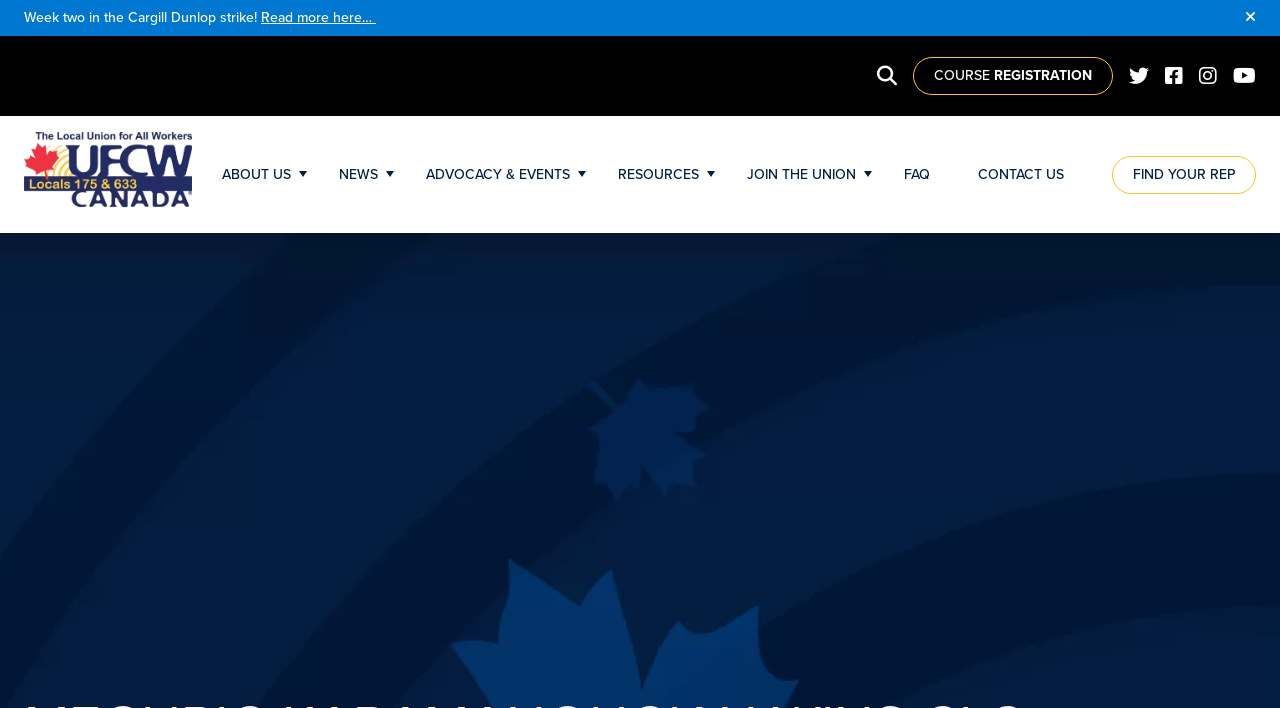What is the 'uf002' icon used for?
Respond with a short answer, either a single word or a phrase, based on the image.

Search